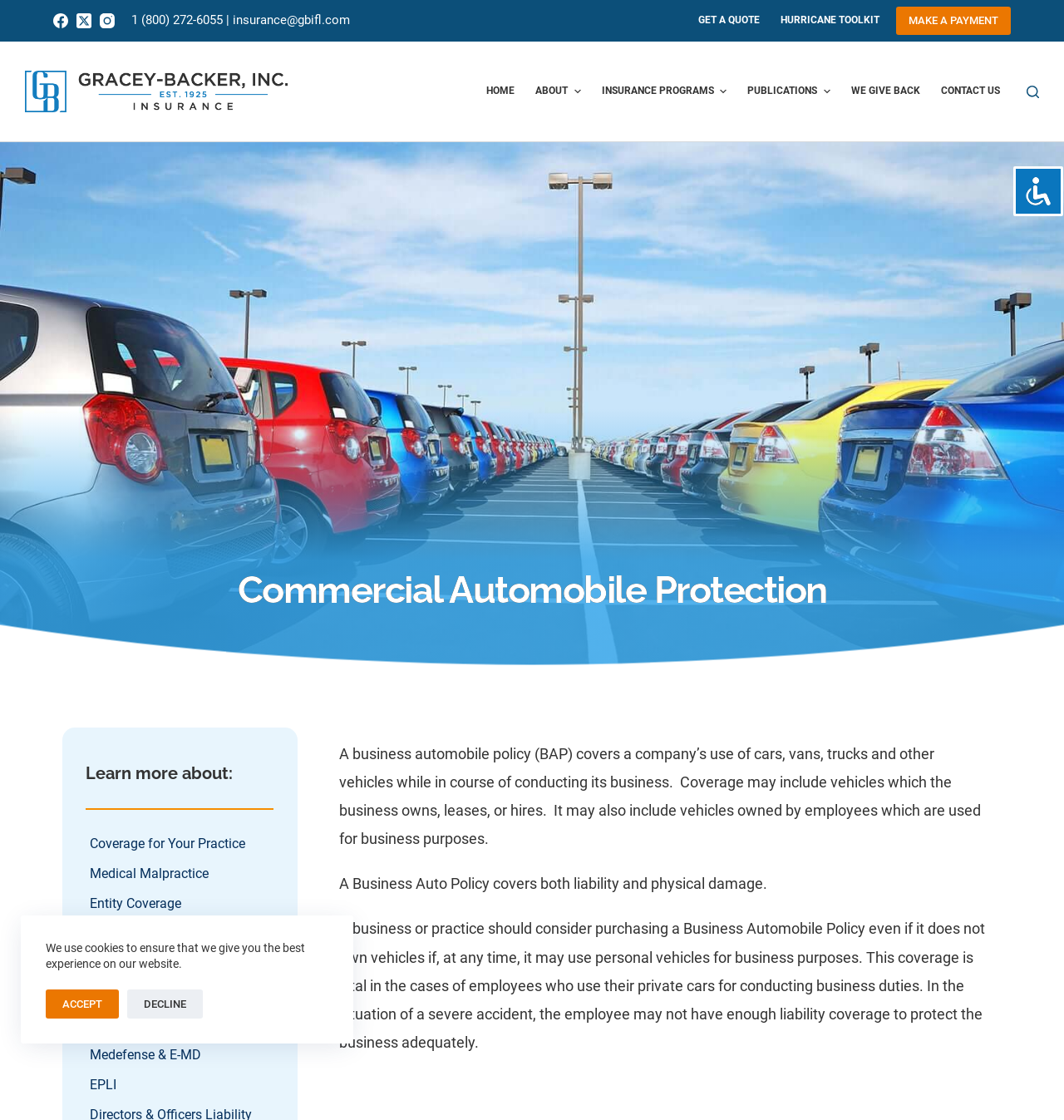Determine the bounding box coordinates for the region that must be clicked to execute the following instruction: "Click the Make a Payment link".

[0.842, 0.006, 0.95, 0.031]